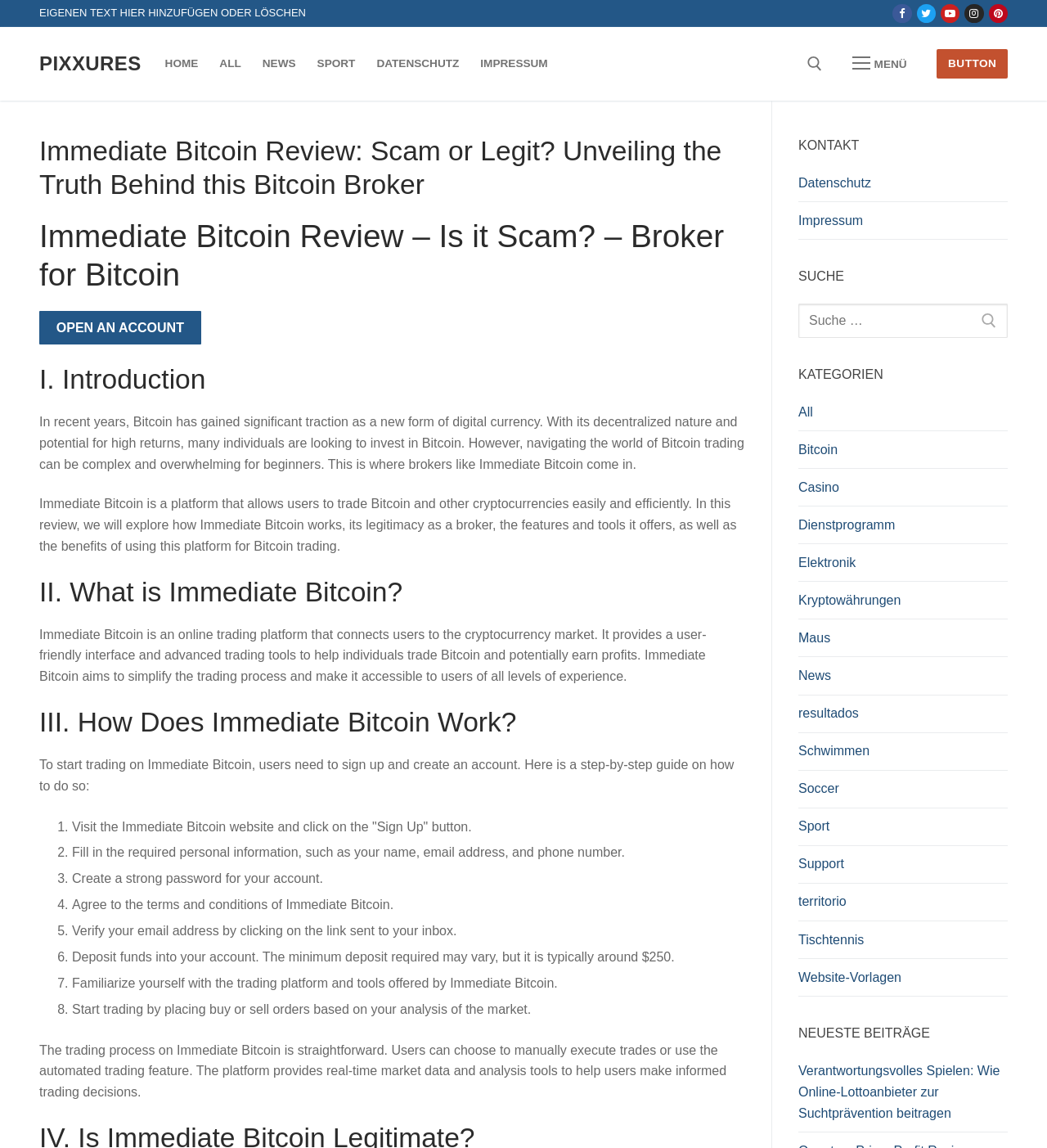Please determine the bounding box coordinates of the element to click in order to execute the following instruction: "Check the contact information". The coordinates should be four float numbers between 0 and 1, specified as [left, top, right, bottom].

[0.762, 0.118, 0.962, 0.136]